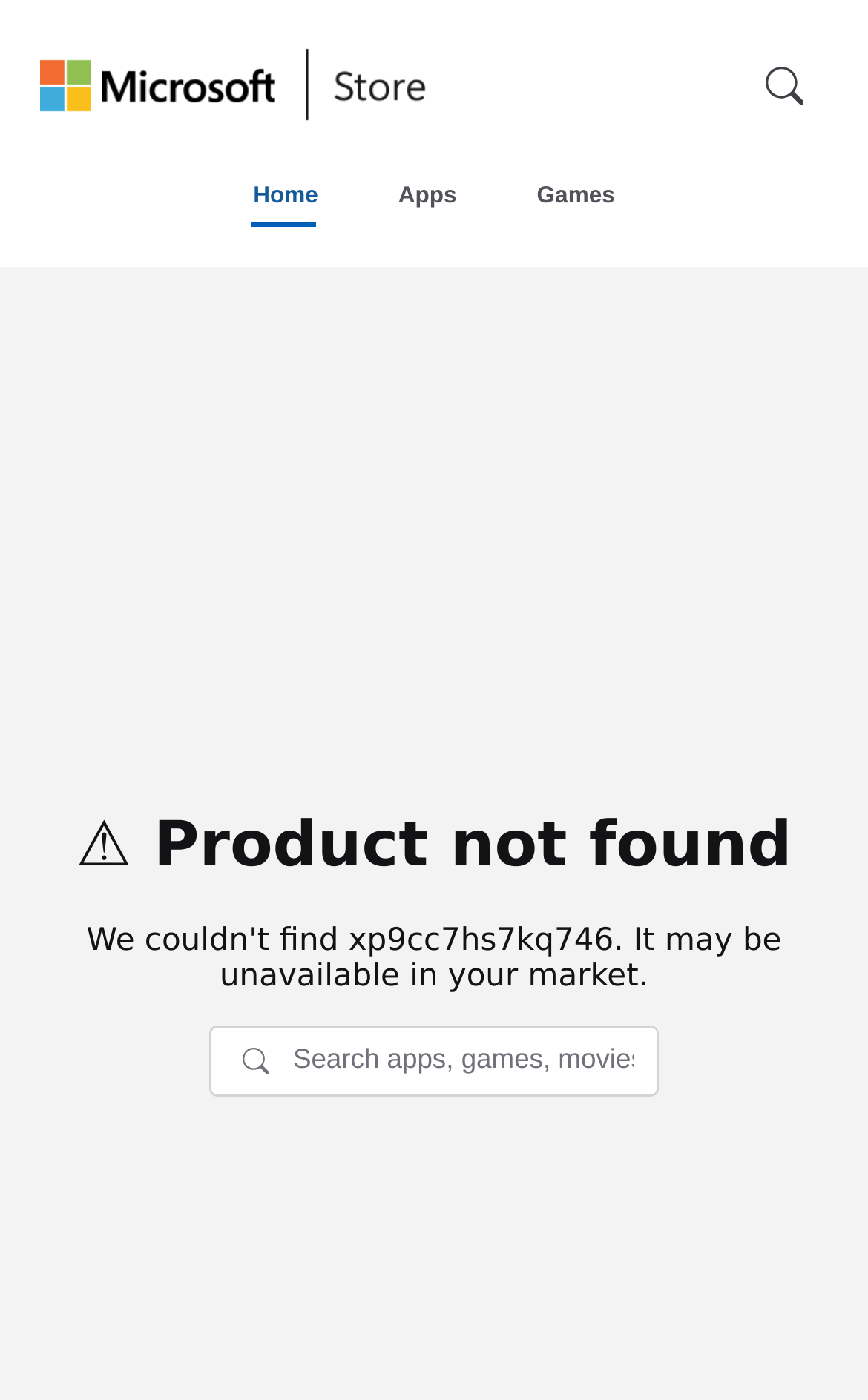What is the status of the search function?
Kindly offer a comprehensive and detailed response to the question.

The search function has a status of 'live' and is 'assertive', indicating that it is actively providing search results or feedback to the user.